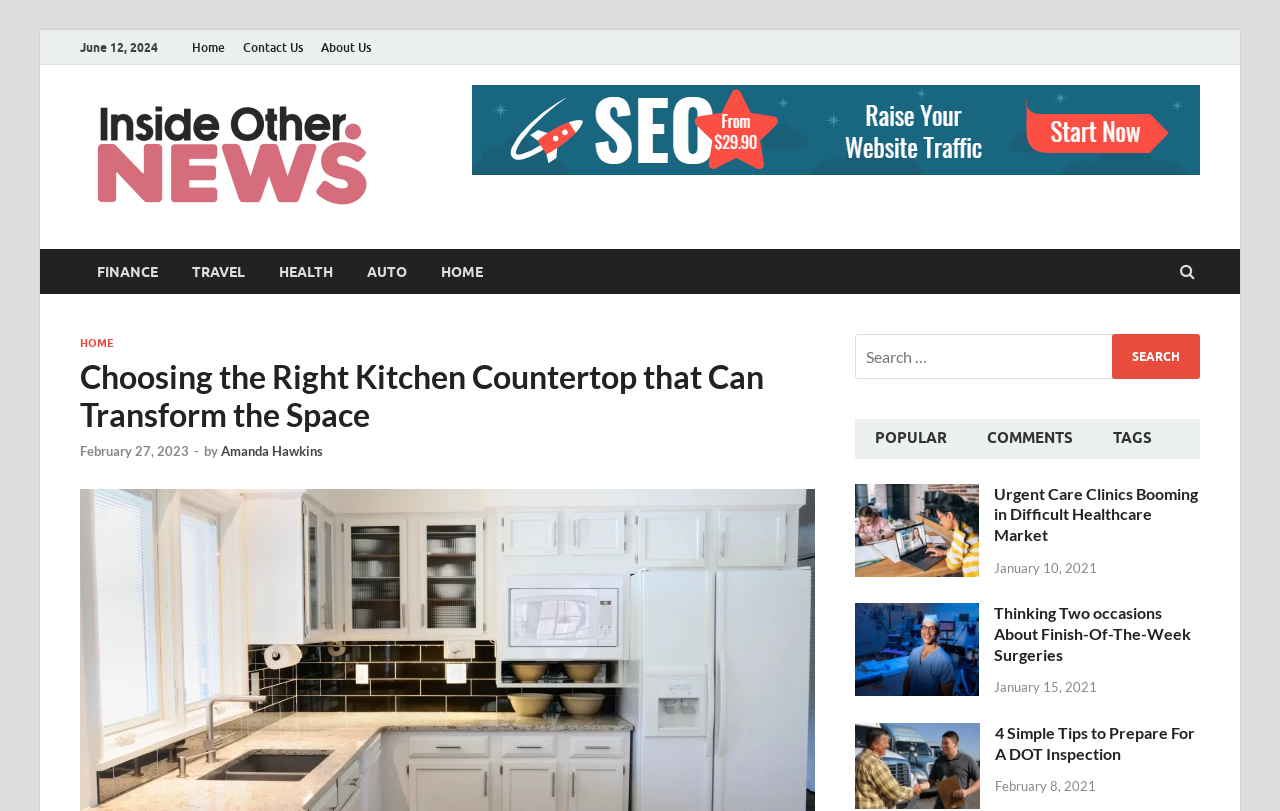Show the bounding box coordinates of the element that should be clicked to complete the task: "Search for something".

[0.668, 0.412, 0.938, 0.467]